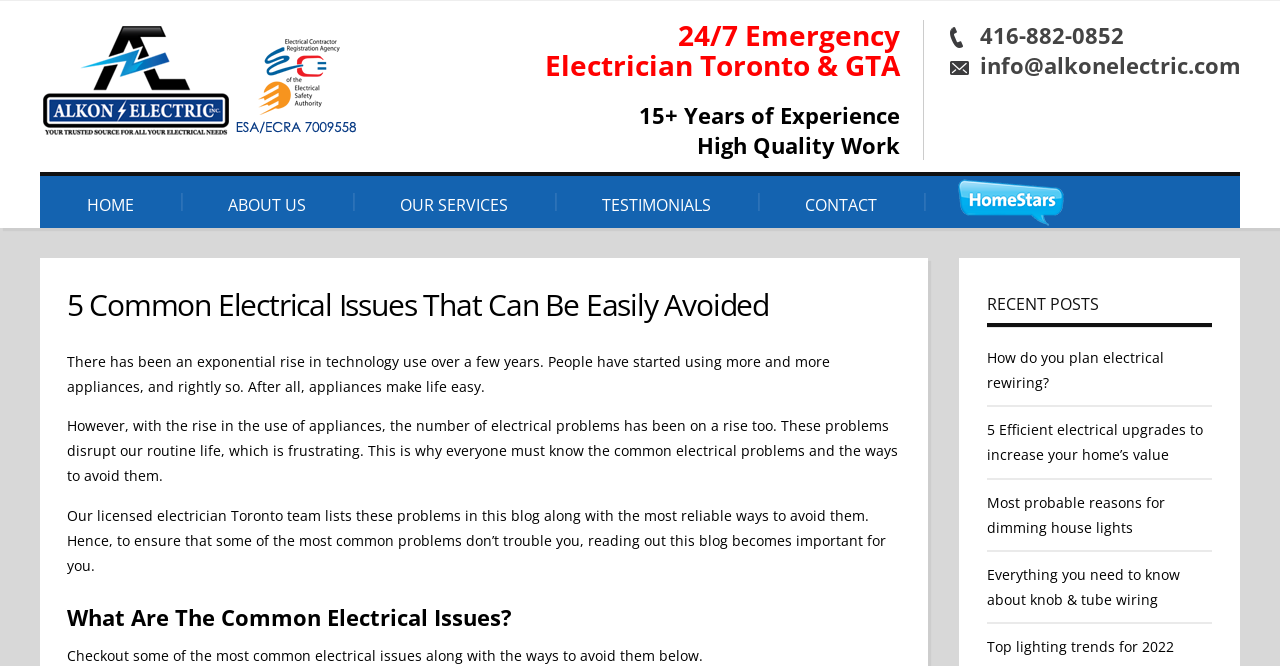What is the email address of the electrician team?
Please provide a detailed answer to the question.

I found the email address by looking at the heading element with the text 'info@alkonelectric.com' and its corresponding link element. The bounding box coordinates of this element are [0.742, 0.075, 0.969, 0.12].